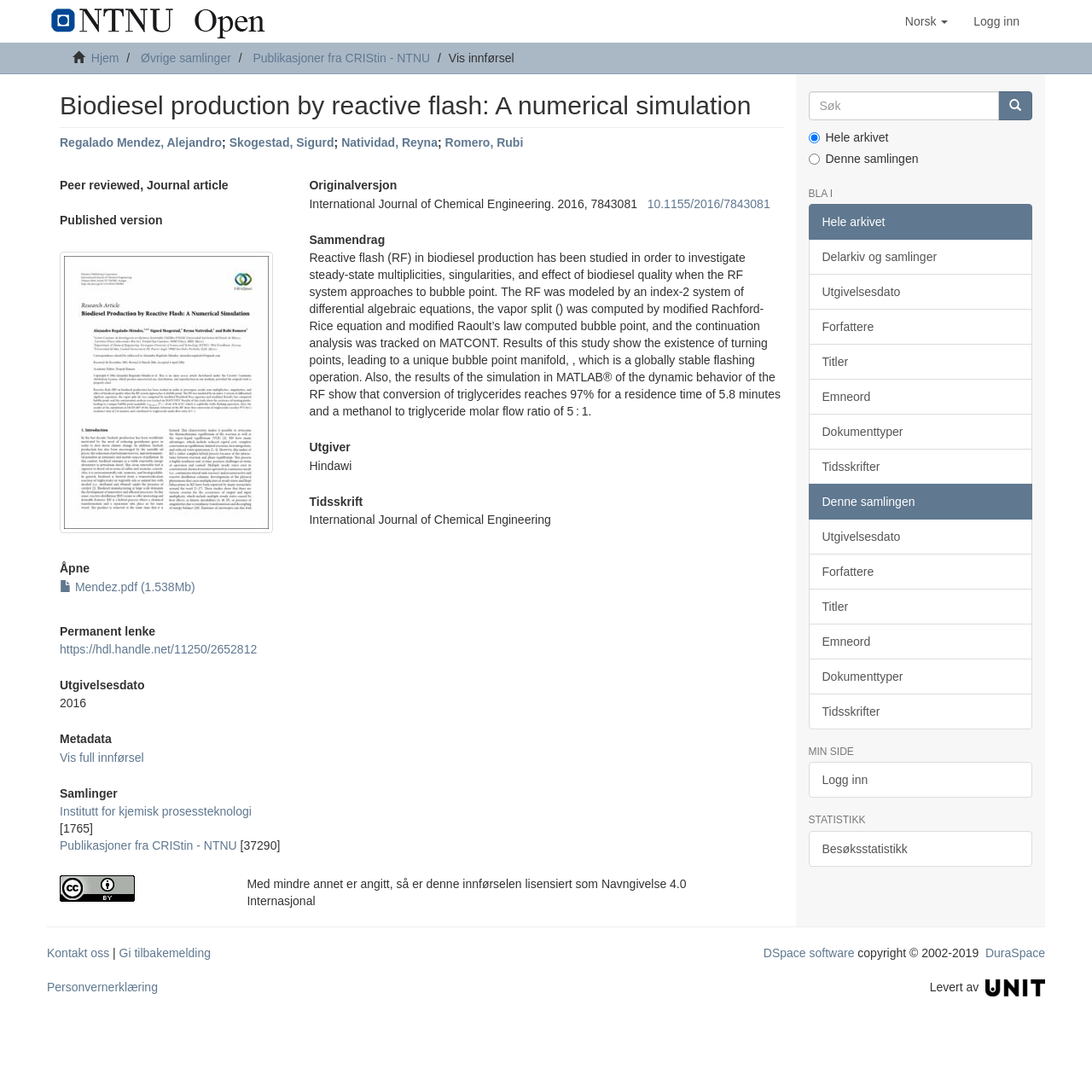Find the bounding box coordinates for the area that should be clicked to accomplish the instruction: "View the 'Mendez.pdf' file".

[0.055, 0.531, 0.179, 0.543]